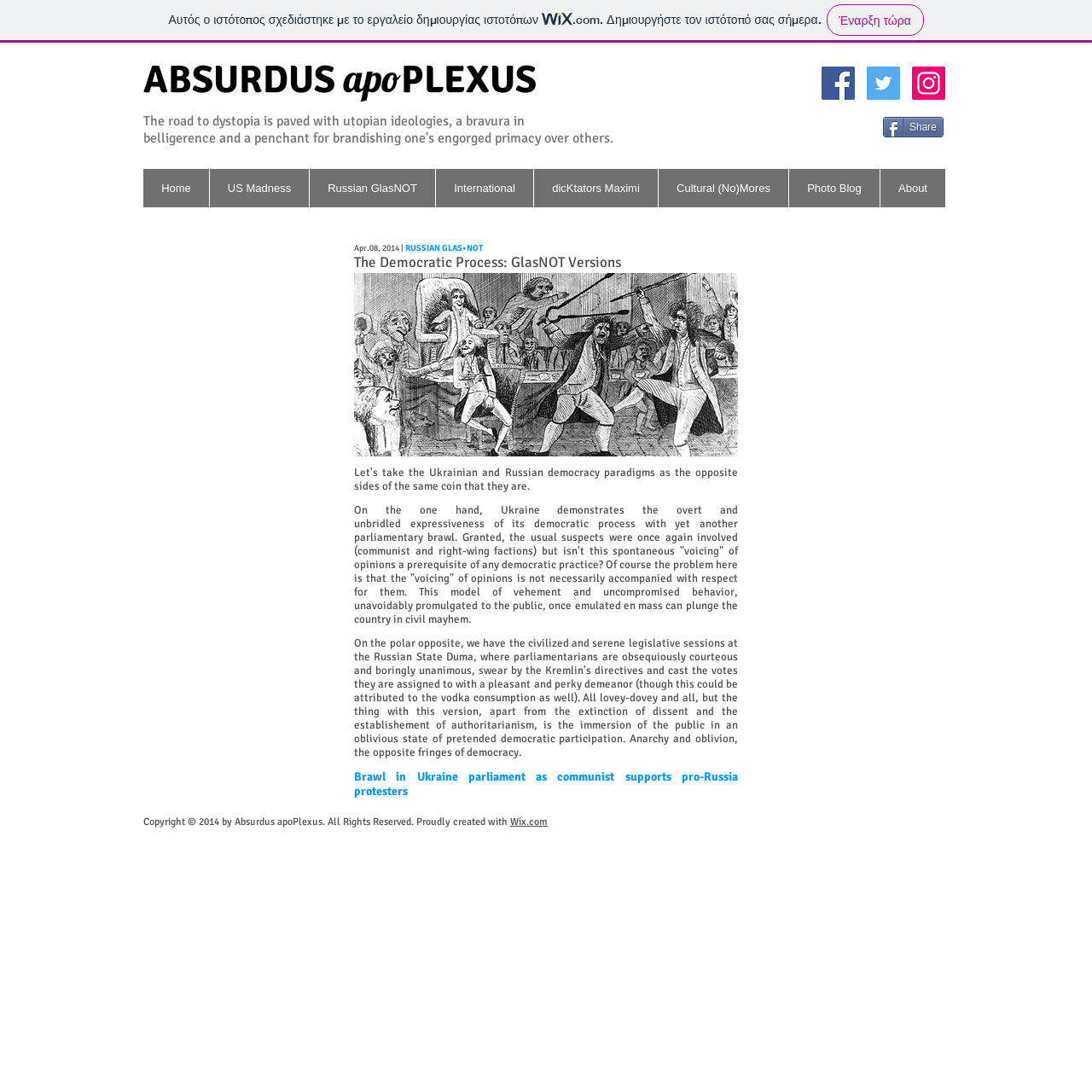Find the bounding box coordinates of the UI element according to this description: "aria-label="Twitter Social Icon"".

[0.794, 0.061, 0.824, 0.091]